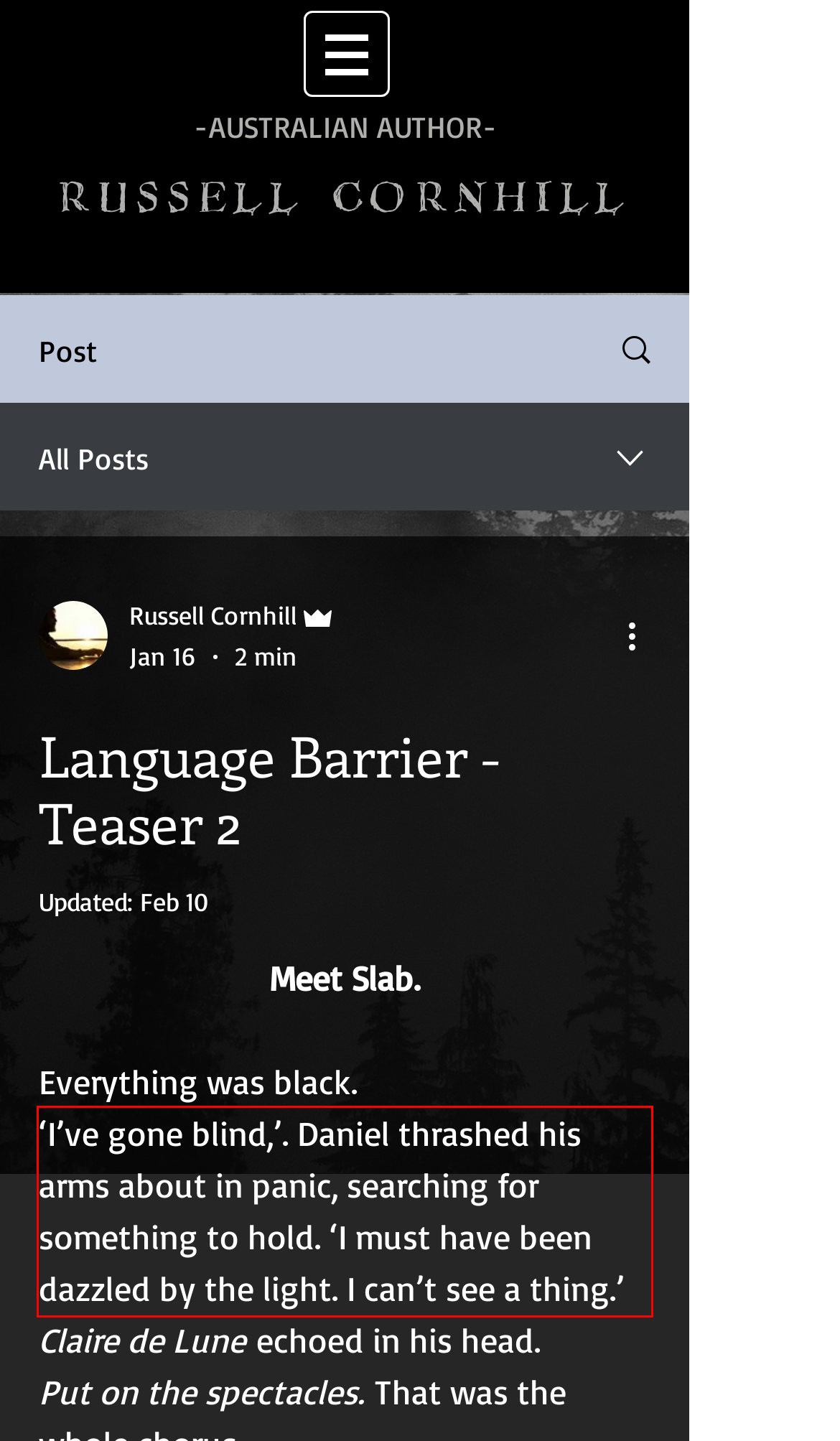Please look at the screenshot provided and find the red bounding box. Extract the text content contained within this bounding box.

‘I’ve gone blind,’. Daniel thrashed his arms about in panic, searching for something to hold. ‘I must have been dazzled by the light. I can’t see a thing.’